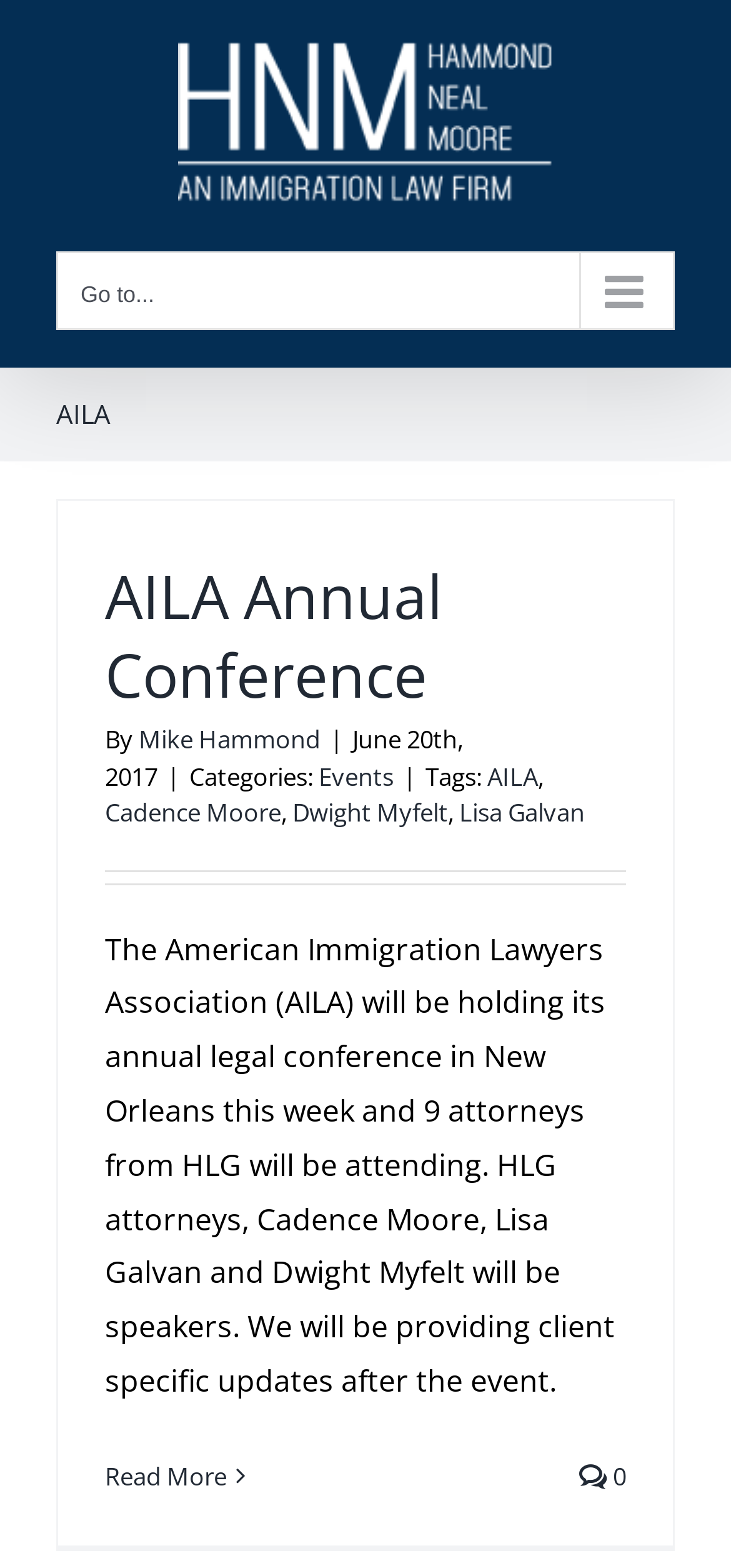Find the bounding box coordinates of the element to click in order to complete this instruction: "Open the Main Menu". The bounding box coordinates must be four float numbers between 0 and 1, denoted as [left, top, right, bottom].

[0.077, 0.16, 0.923, 0.211]